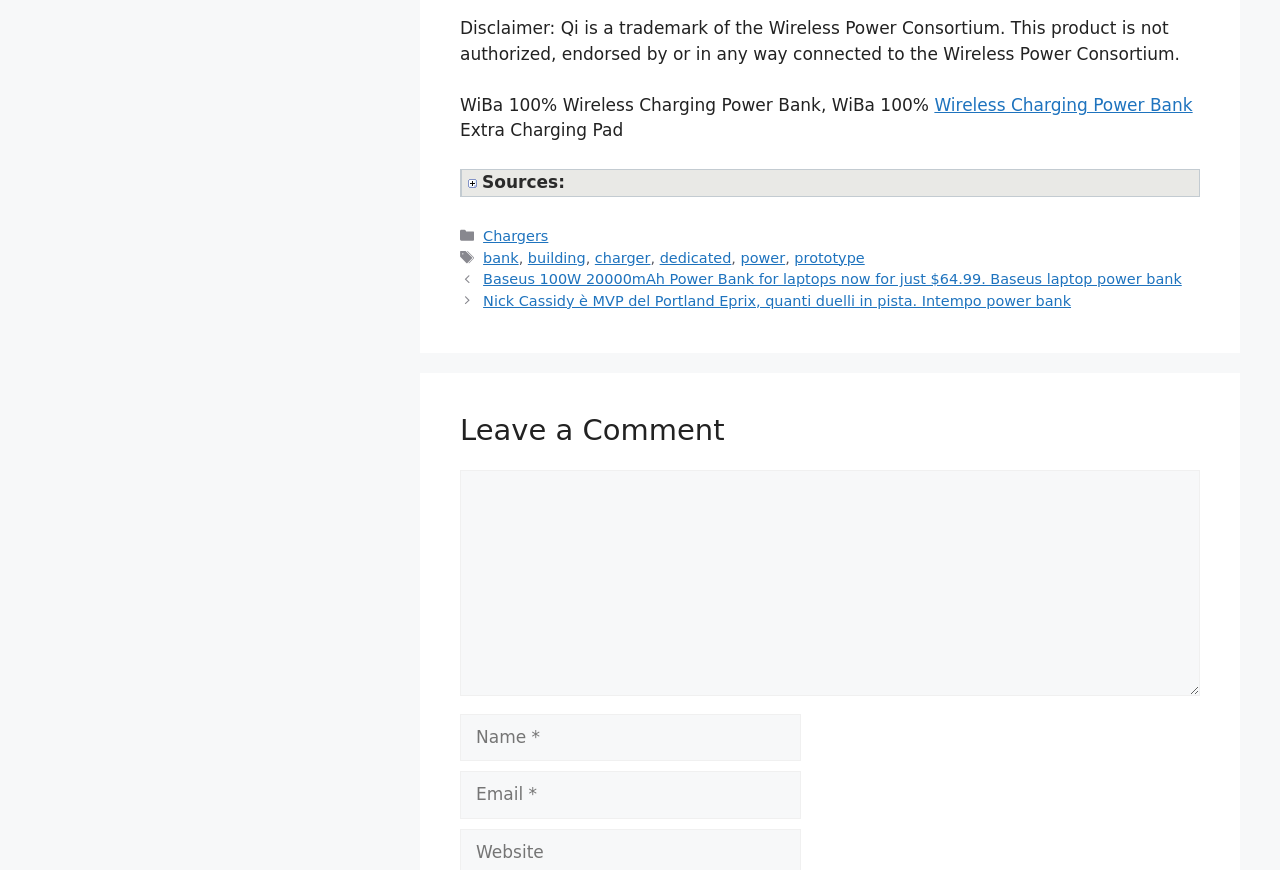Identify the bounding box coordinates for the element you need to click to achieve the following task: "Enter a comment". Provide the bounding box coordinates as four float numbers between 0 and 1, in the form [left, top, right, bottom].

[0.359, 0.541, 0.938, 0.8]